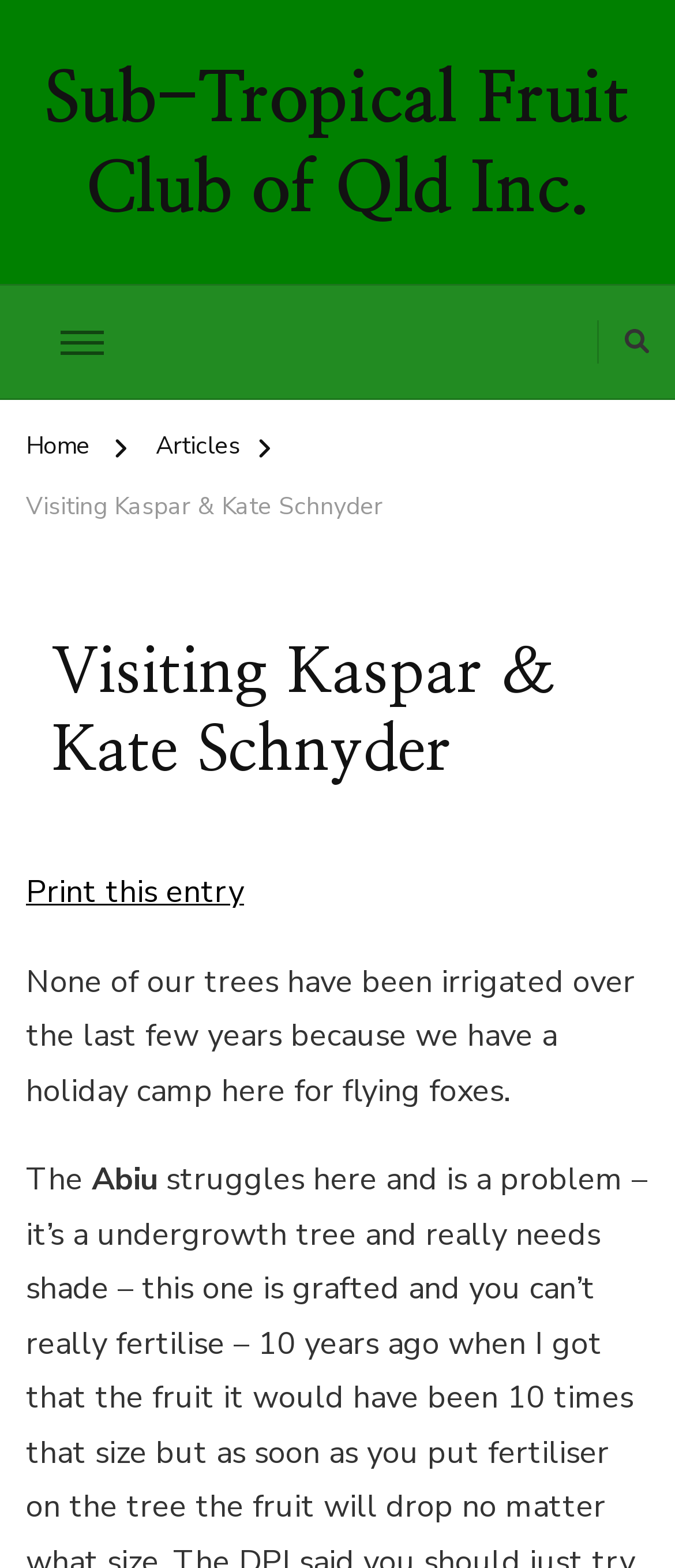Respond with a single word or phrase:
What is the name of the fruit mentioned?

Abiu